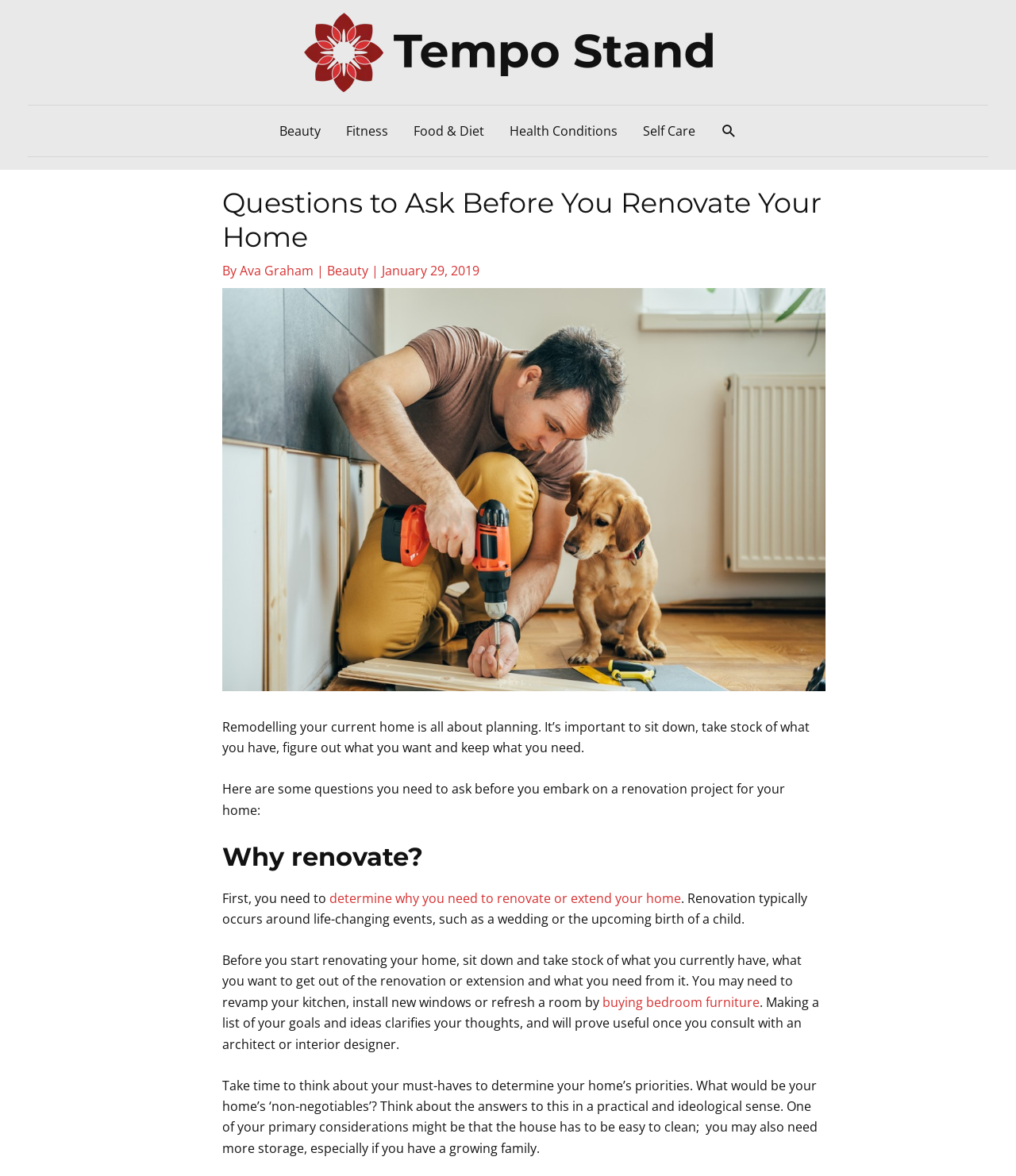Kindly determine the bounding box coordinates for the clickable area to achieve the given instruction: "Read the article by Ava Graham".

[0.236, 0.223, 0.312, 0.238]